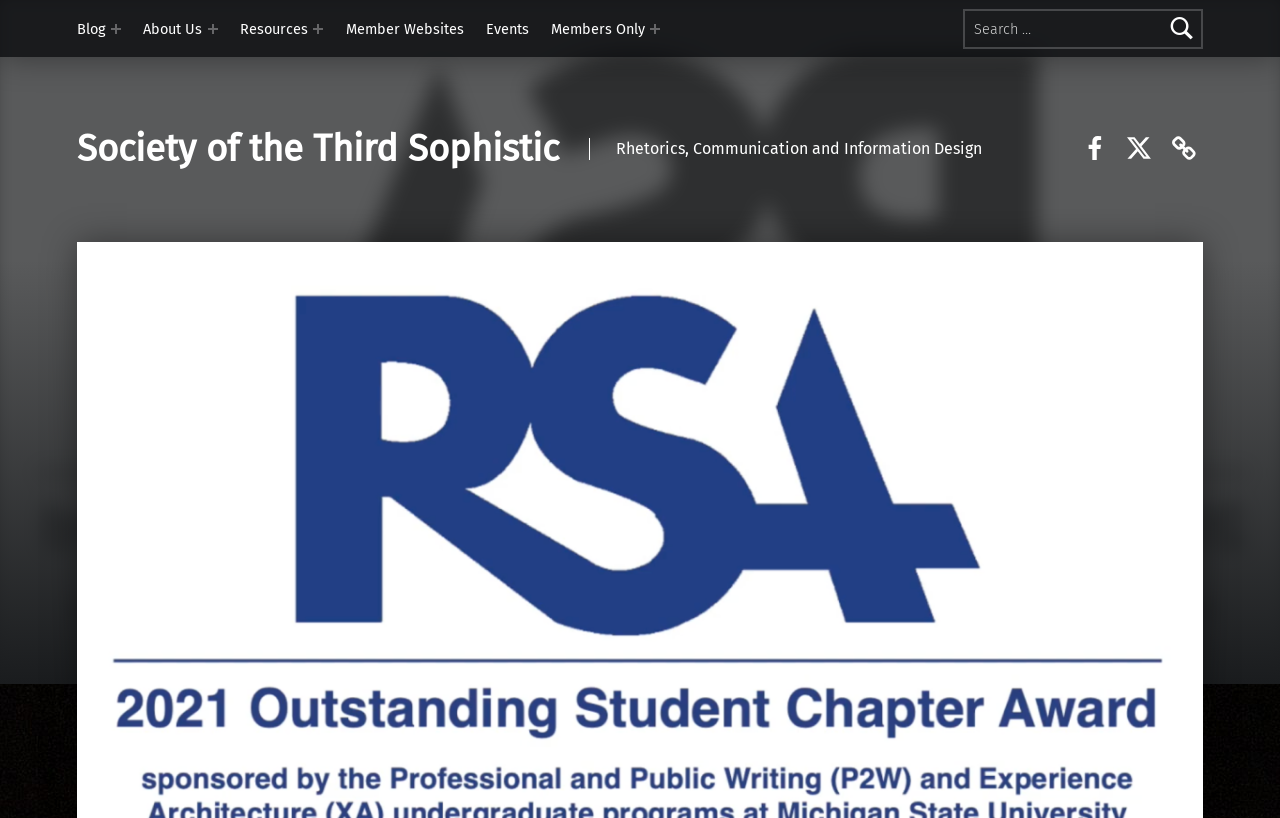Provide a thorough description of the webpage's content and layout.

The webpage is about the Society of the Third Sophistic, specifically highlighting their achievement of winning the Rhetoric Society of America's Outstanding Graduate Student Chapter Award in 2021. 

At the top of the page, there is a primary navigation menu that spans almost the entire width of the page, with a search bar located at the top right corner. The search bar has a search box and a search button. 

Below the navigation menu, there are several links and buttons, including "Blog", "About Us", "Resources", "Member Websites", "Events", and "Members Only". These links and buttons are arranged horizontally and are evenly spaced. 

On the left side of the page, there is a prominent link to the "Society of the Third Sophistic" and a text block that reads "Rhetorics, Communication and Information Design". 

At the bottom right corner of the page, there is a social menu with links to Facebook, Twitter, and LinkTree.